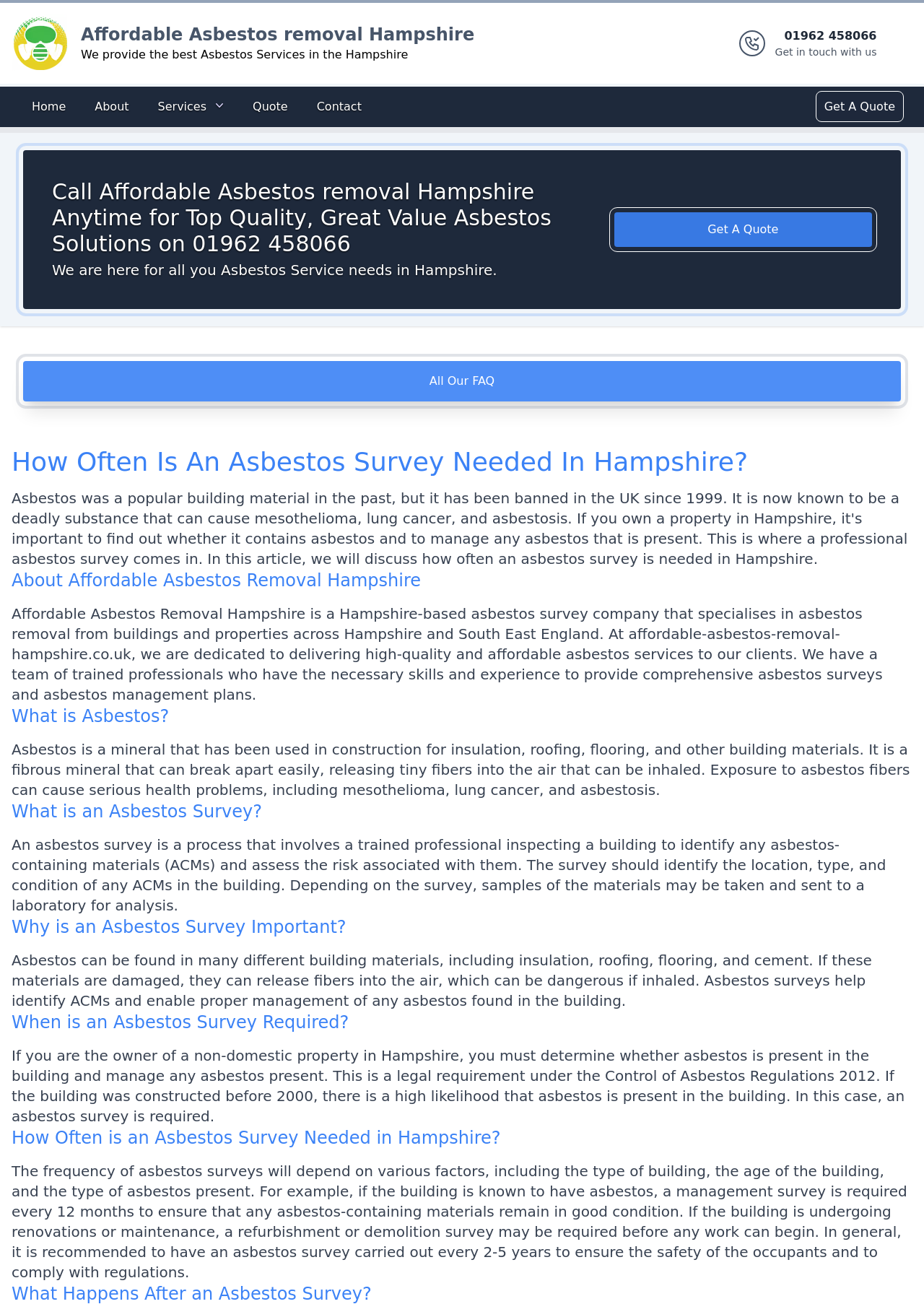Create an in-depth description of the webpage, covering main sections.

The webpage is about Affordable Asbestos Removal Hampshire, a company that provides asbestos services in Hampshire and South East England. At the top of the page, there is a banner with the company's logo and a navigation menu with links to "Home", "About", "Services", "Quote", and "Contact". 

Below the navigation menu, there is a heading that reads "Call Affordable Asbestos removal Hampshire Anytime for Top Quality, Great Value Asbestos Solutions on 01962 458066". Next to this heading, there is a link to "Get A Quote". 

The main content of the page is divided into several sections, each with a heading. The first section is about the company, describing its services and mission. The following sections provide information about asbestos, including what it is, the risks associated with it, and the importance of asbestos surveys. 

There are five sections that discuss asbestos surveys in detail, including what an asbestos survey is, why it is important, when it is required, and how often it is needed in Hampshire. Each section has a heading and a block of text that provides detailed information on the topic. 

On the right side of the page, there is a link to "Get A Quote" and another link to "All Our FAQ". At the very bottom of the page, there is a small icon with no description.